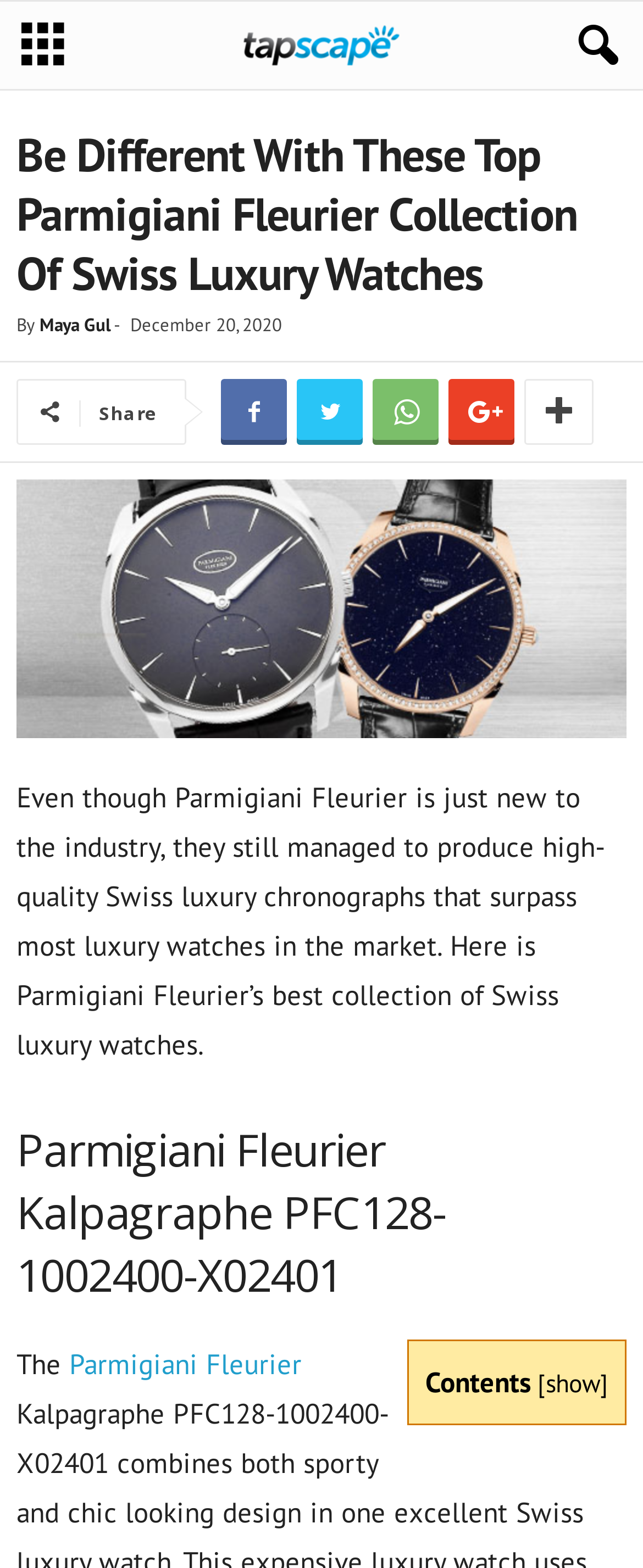What is the date of the article?
Using the visual information, answer the question in a single word or phrase.

December 20, 2020